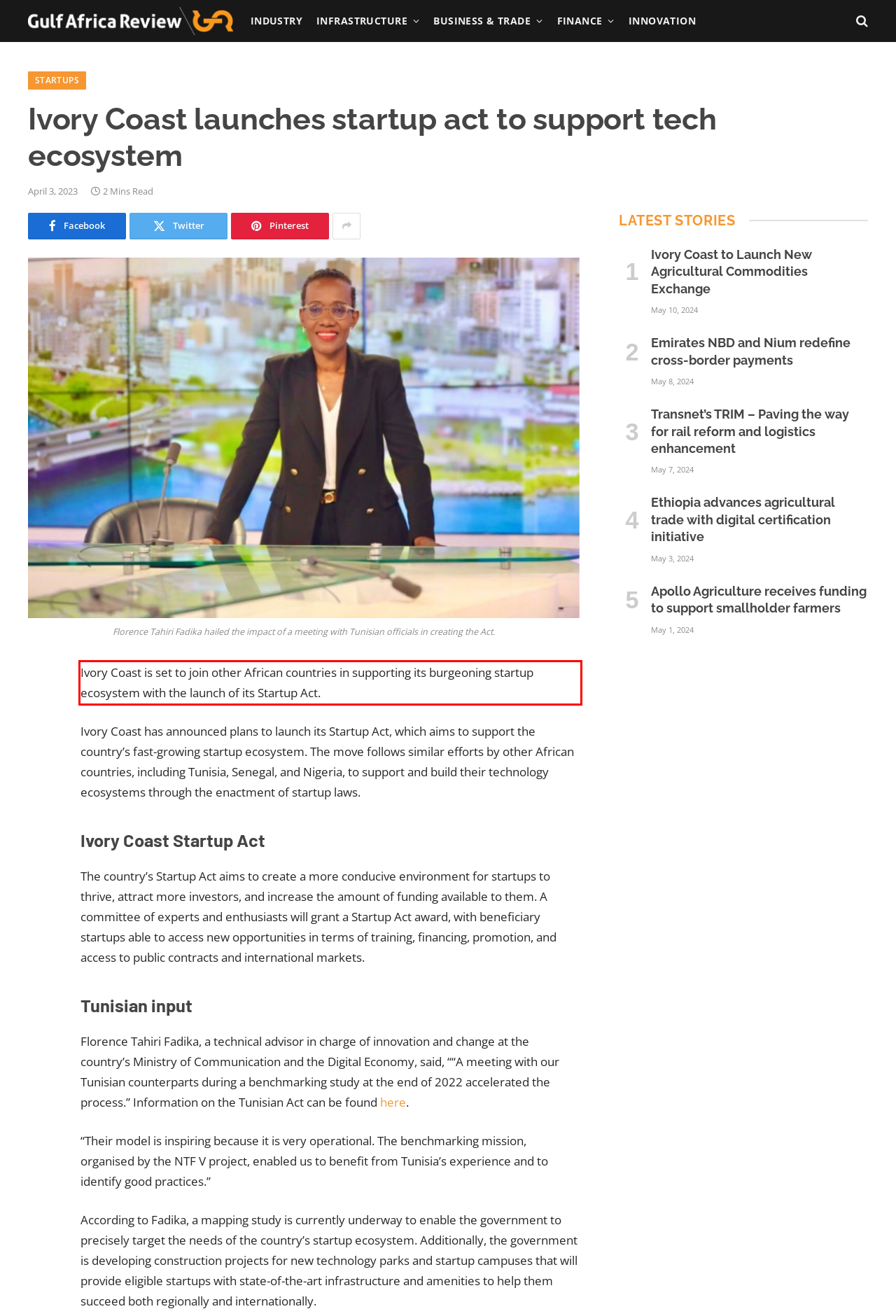View the screenshot of the webpage and identify the UI element surrounded by a red bounding box. Extract the text contained within this red bounding box.

Ivory Coast is set to join other African countries in supporting its burgeoning startup ecosystem with the launch of its Startup Act.